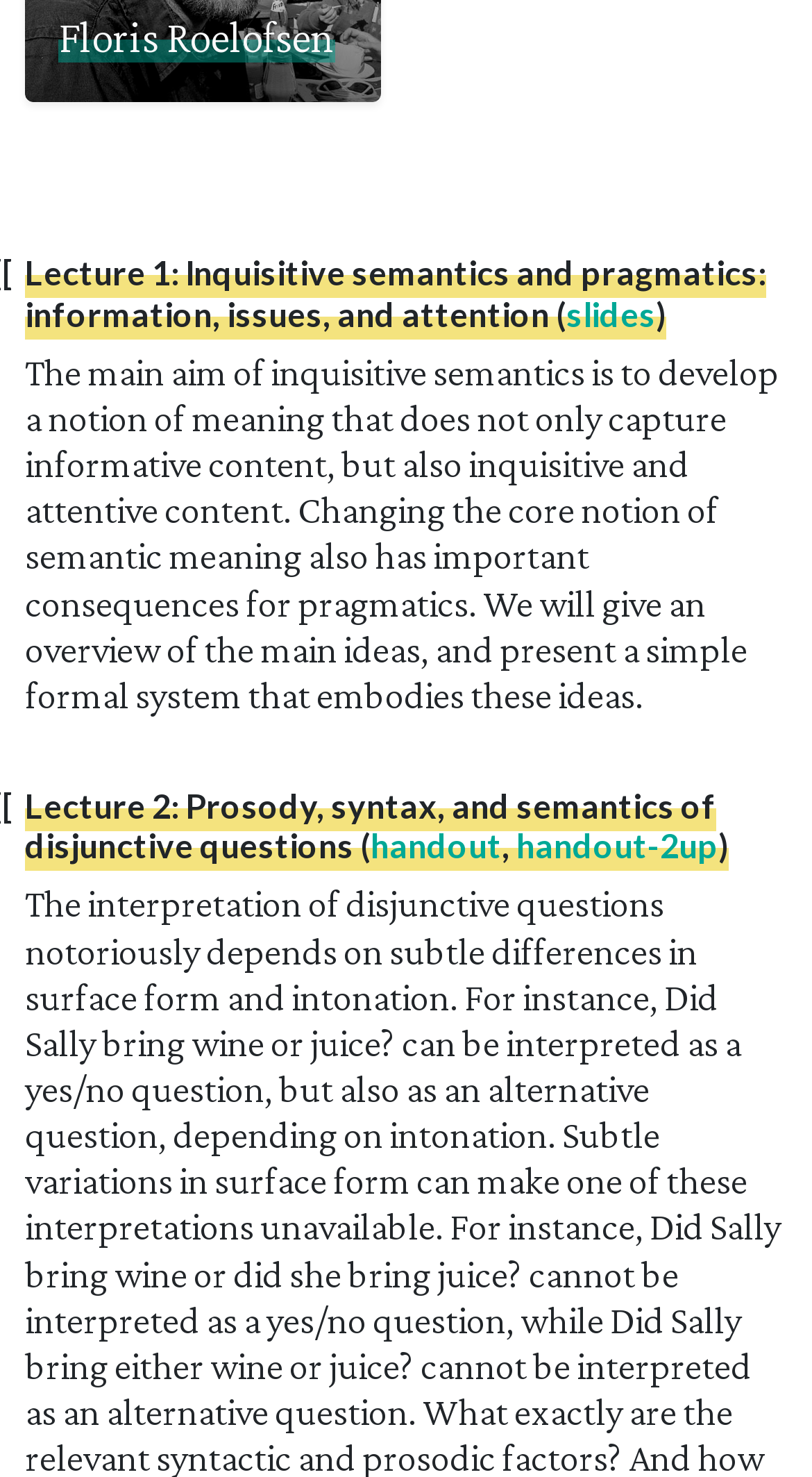What is the name of the author?
Answer the question with a detailed explanation, including all necessary information.

The name of the author can be found in the heading element at the top of the webpage, which contains the text 'Floris Roelofsen'.